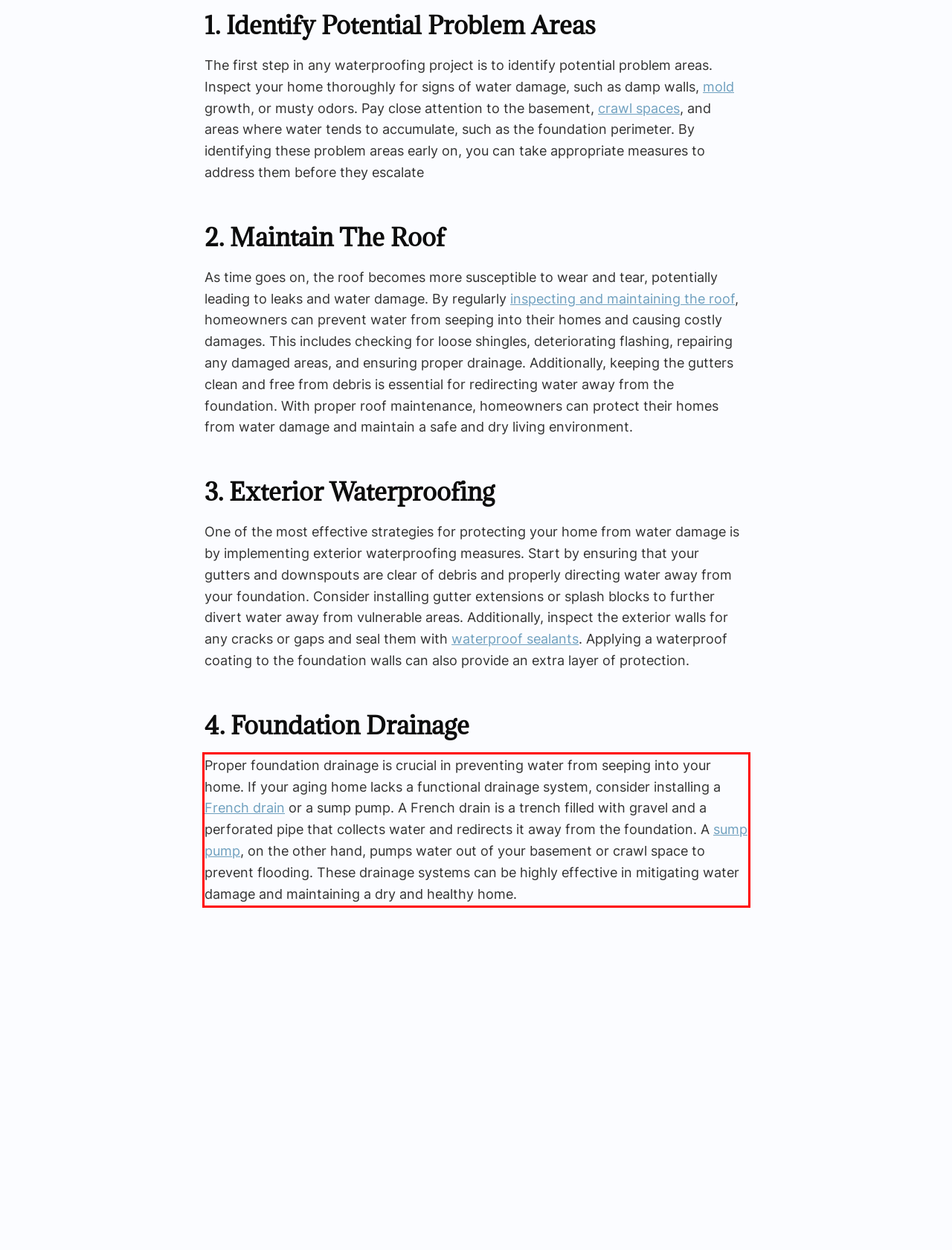Examine the screenshot of the webpage, locate the red bounding box, and perform OCR to extract the text contained within it.

Proper foundation drainage is crucial in preventing water from seeping into your home. If your aging home lacks a functional drainage system, consider installing a French drain or a sump pump. A French drain is a trench filled with gravel and a perforated pipe that collects water and redirects it away from the foundation. A sump pump, on the other hand, pumps water out of your basement or crawl space to prevent flooding. These drainage systems can be highly effective in mitigating water damage and maintaining a dry and healthy home.